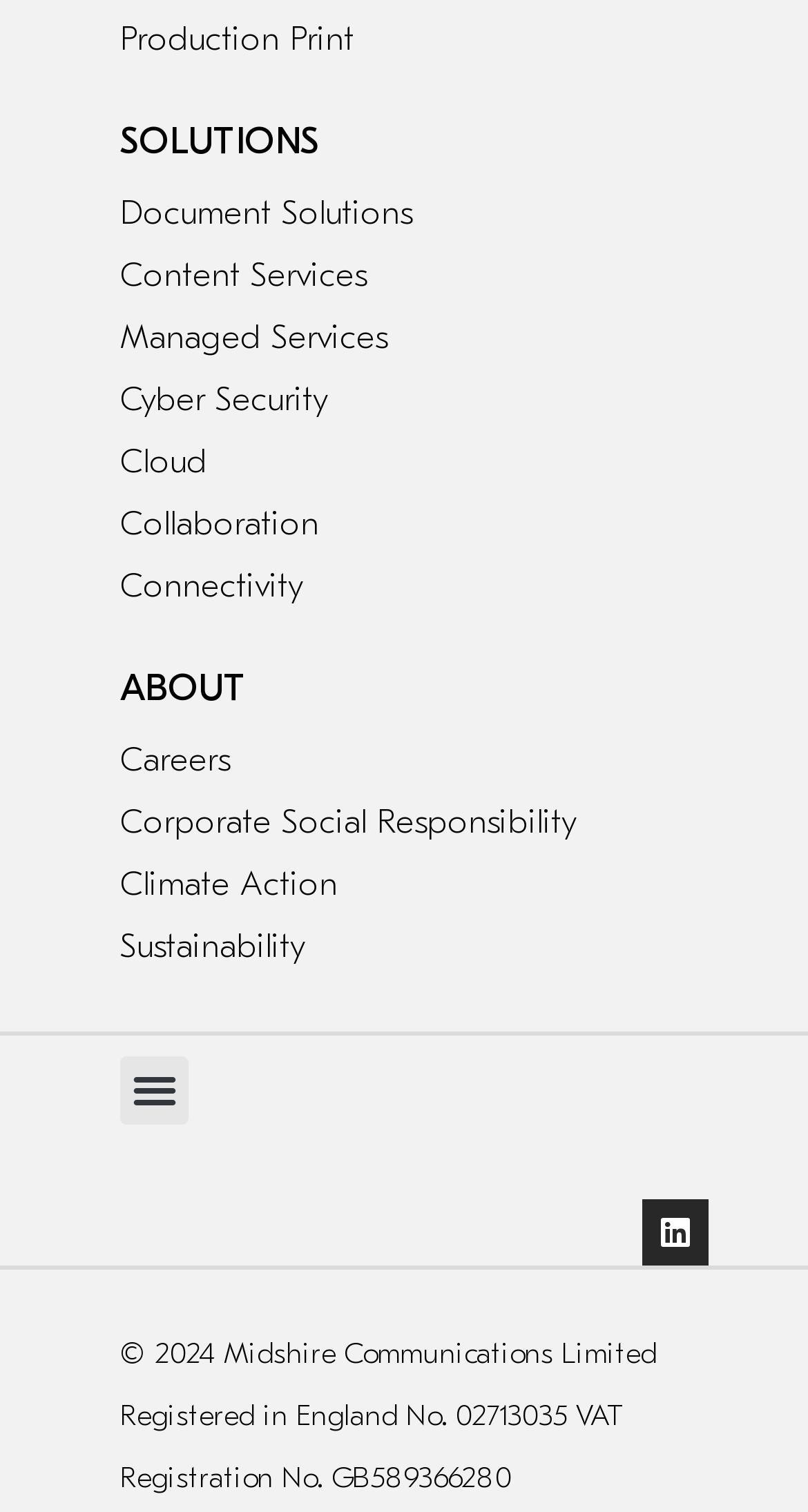Please specify the bounding box coordinates of the area that should be clicked to accomplish the following instruction: "Toggle the menu". The coordinates should consist of four float numbers between 0 and 1, i.e., [left, top, right, bottom].

[0.149, 0.699, 0.233, 0.744]